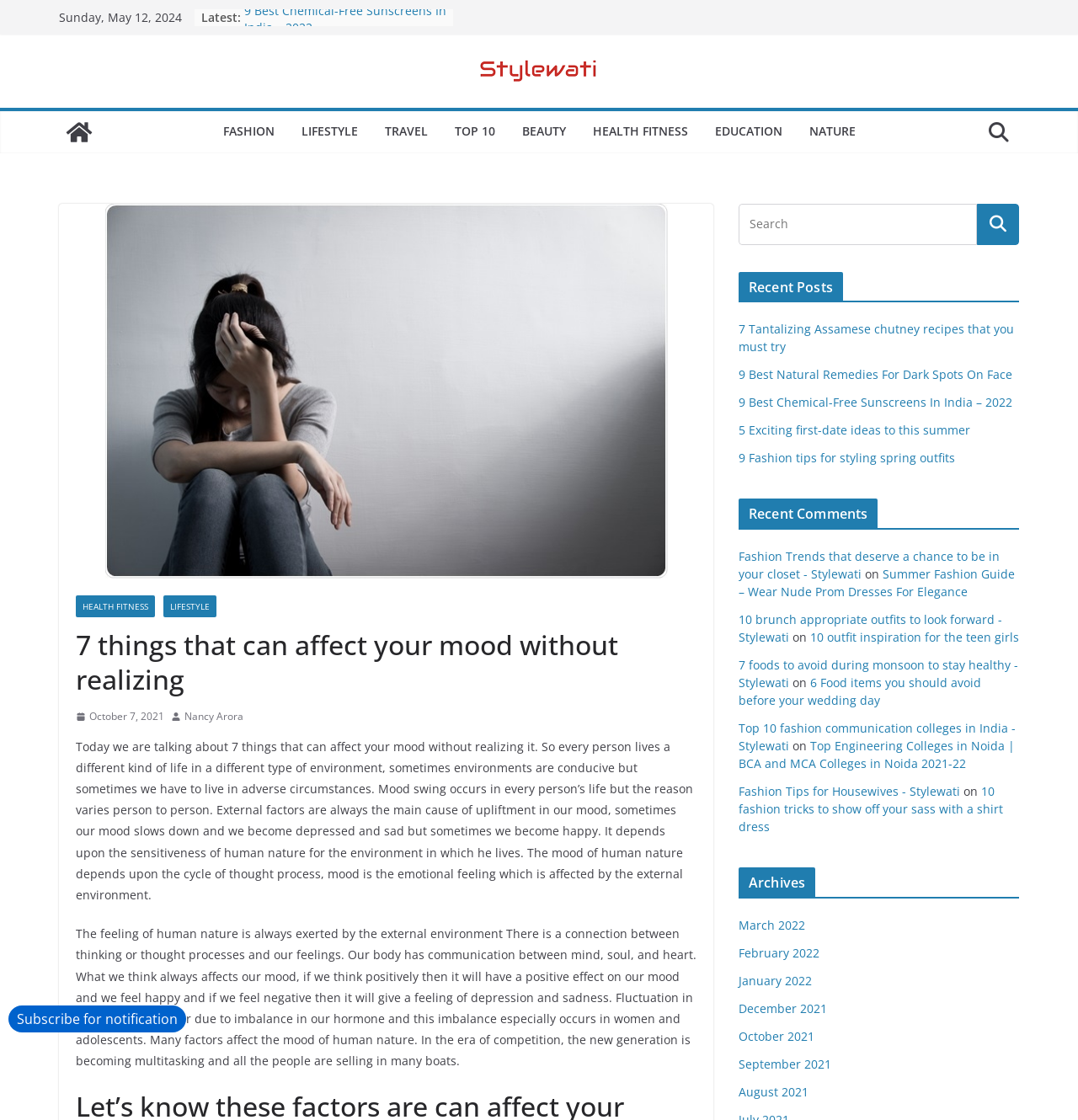How many categories are listed in the top navigation menu?
Based on the screenshot, answer the question with a single word or phrase.

7